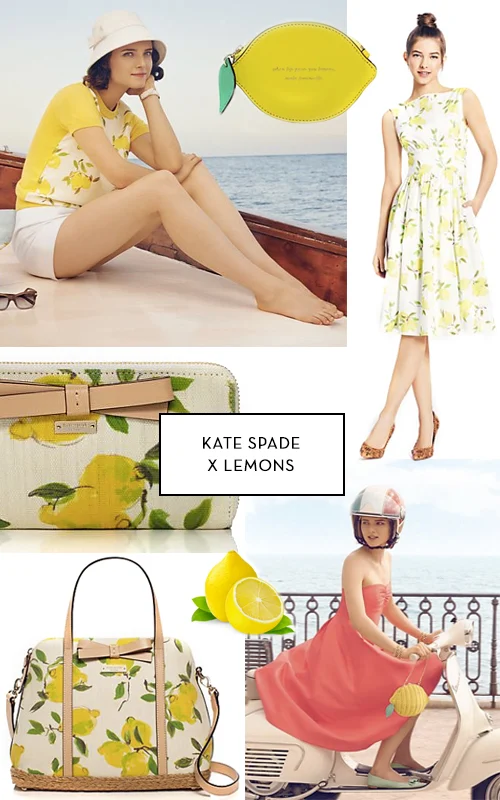What shape is the purse in the top right corner? Based on the image, give a response in one word or a short phrase.

Lemon